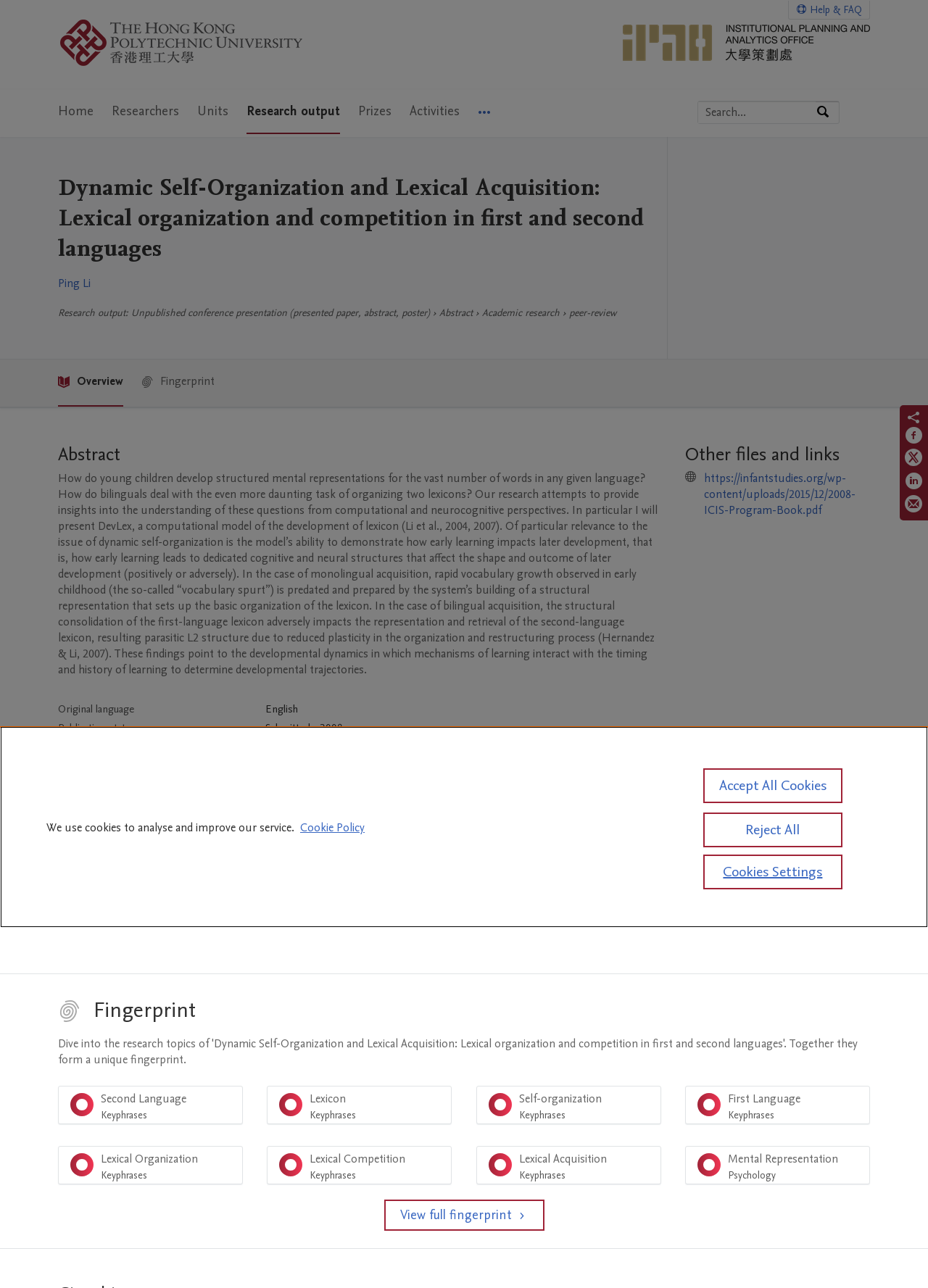Give an extensive and precise description of the webpage.

This webpage is about a research paper titled "Dynamic Self-Organization and Lexical Acquisition: Lexical organization and competition in first and second languages" by Ping Li. The page is divided into several sections. At the top, there is a navigation menu with links to "Home", "Researchers", "Units", "Research output", "Prizes", "Activities", and "More navigation options". Below the navigation menu, there is a search bar with a button to search by expertise, name, or affiliation.

The main content of the page is divided into several sections. The first section is the title of the research paper, followed by the author's name, Ping Li. Below the title, there is a section about the research output, which includes a link to the abstract and a table with details about the publication.

The abstract section provides a summary of the research paper, which discusses how young children develop mental representations of words in a language and how bilinguals organize two lexicons. The abstract is followed by a table with more details about the publication, including the original language, publication status, and event information.

Below the abstract, there is a section about the conference where the research paper was presented, which includes a table with details about the conference, such as the title, abbreviated title, country, and period.

The page also includes a section about other files and links, which includes a link to a PDF file. Additionally, there is a fingerprint section, which appears to be a visualization of the research paper's keywords and their relationships.

At the bottom of the page, there is a menu bar with links to different sections of the page, including the fingerprint section.